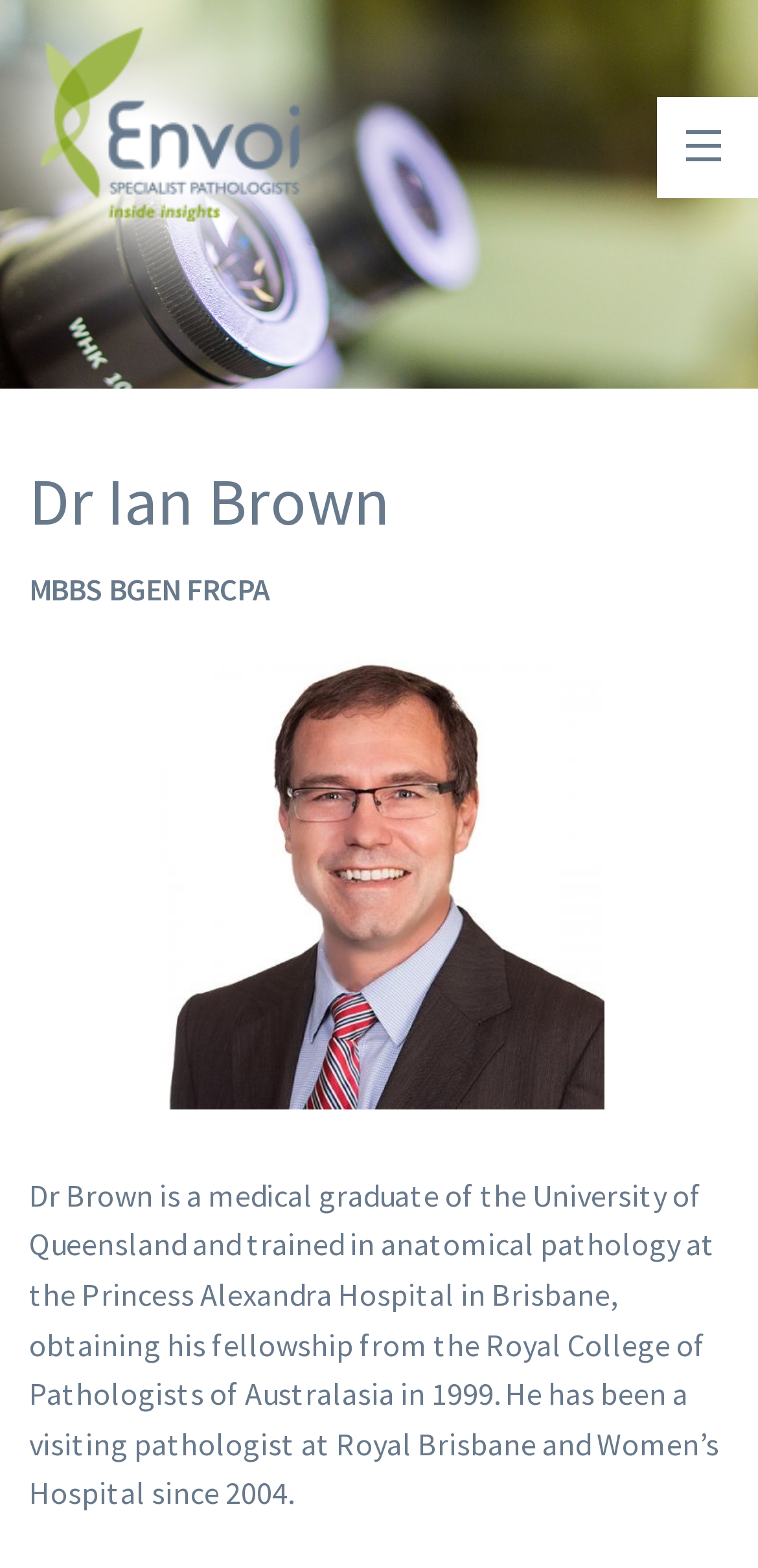Identify and provide the text content of the webpage's primary headline.

Dr Ian Brown